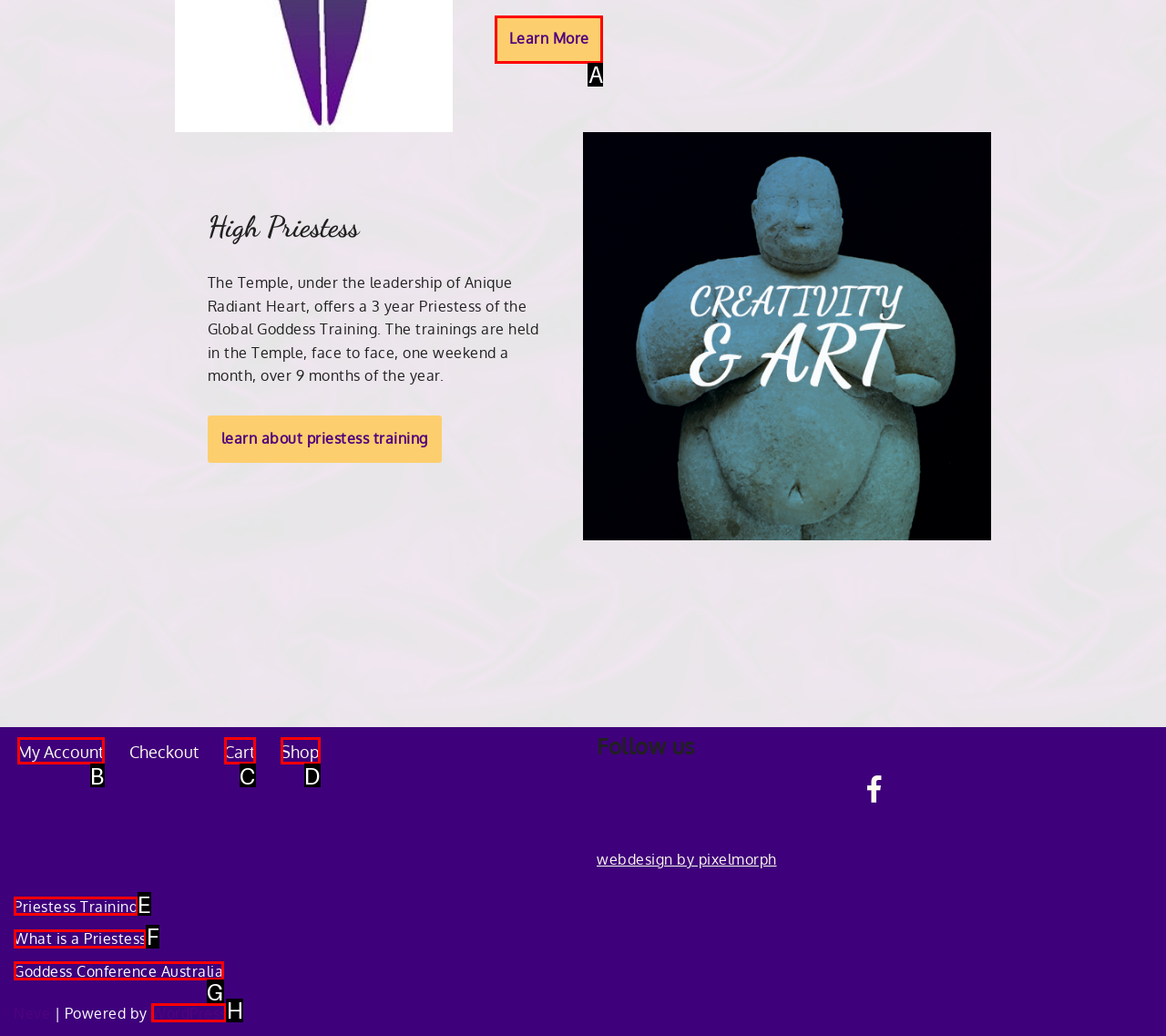Identify the HTML element that matches the description: Goddess Conference Australia. Provide the letter of the correct option from the choices.

G